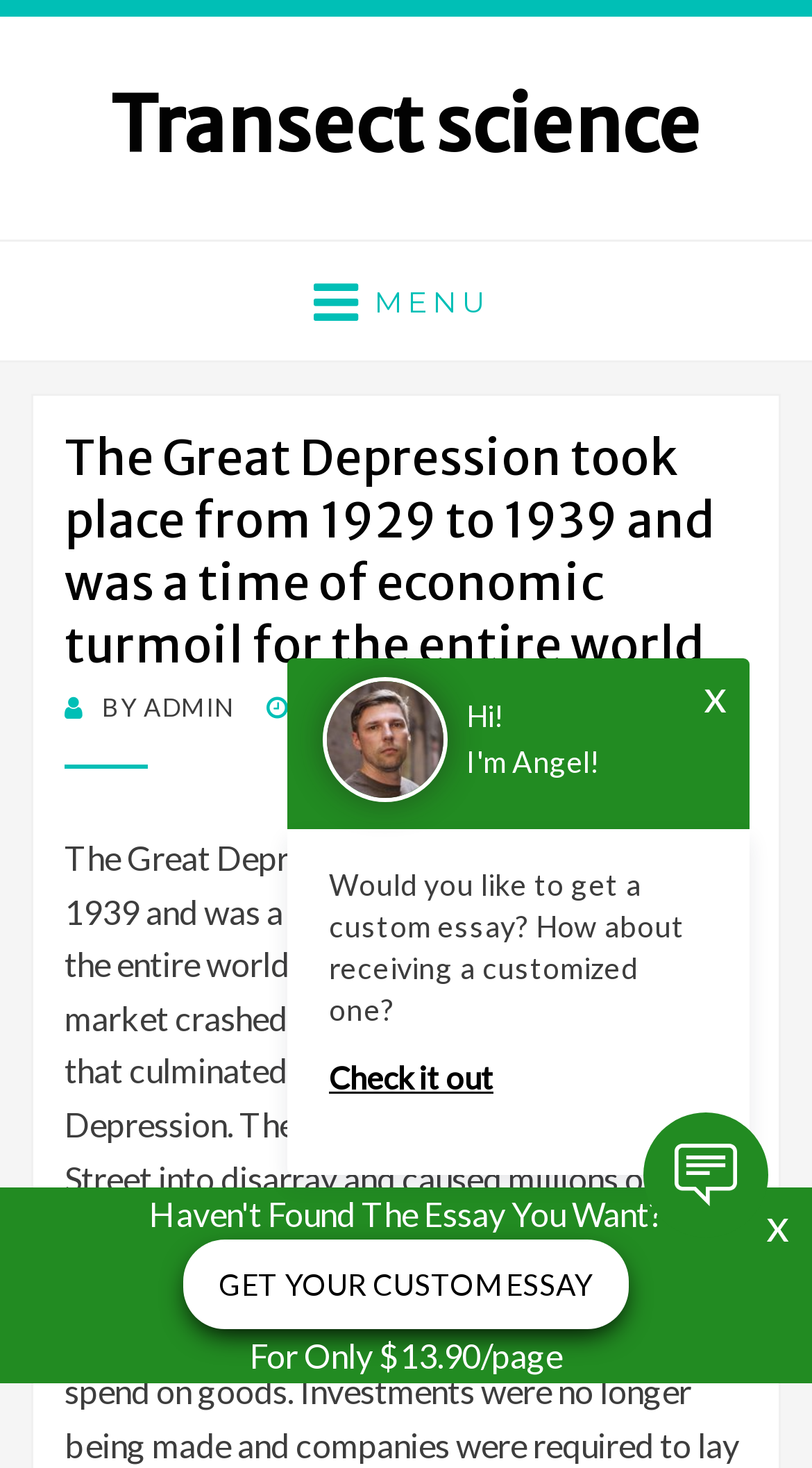What is the price of the custom essay?
Offer a detailed and exhaustive answer to the question.

I found the price of the custom essay by looking at the static text element 'For Only $13.90/page' which is located below the 'GET YOUR CUSTOM ESSAY' link.